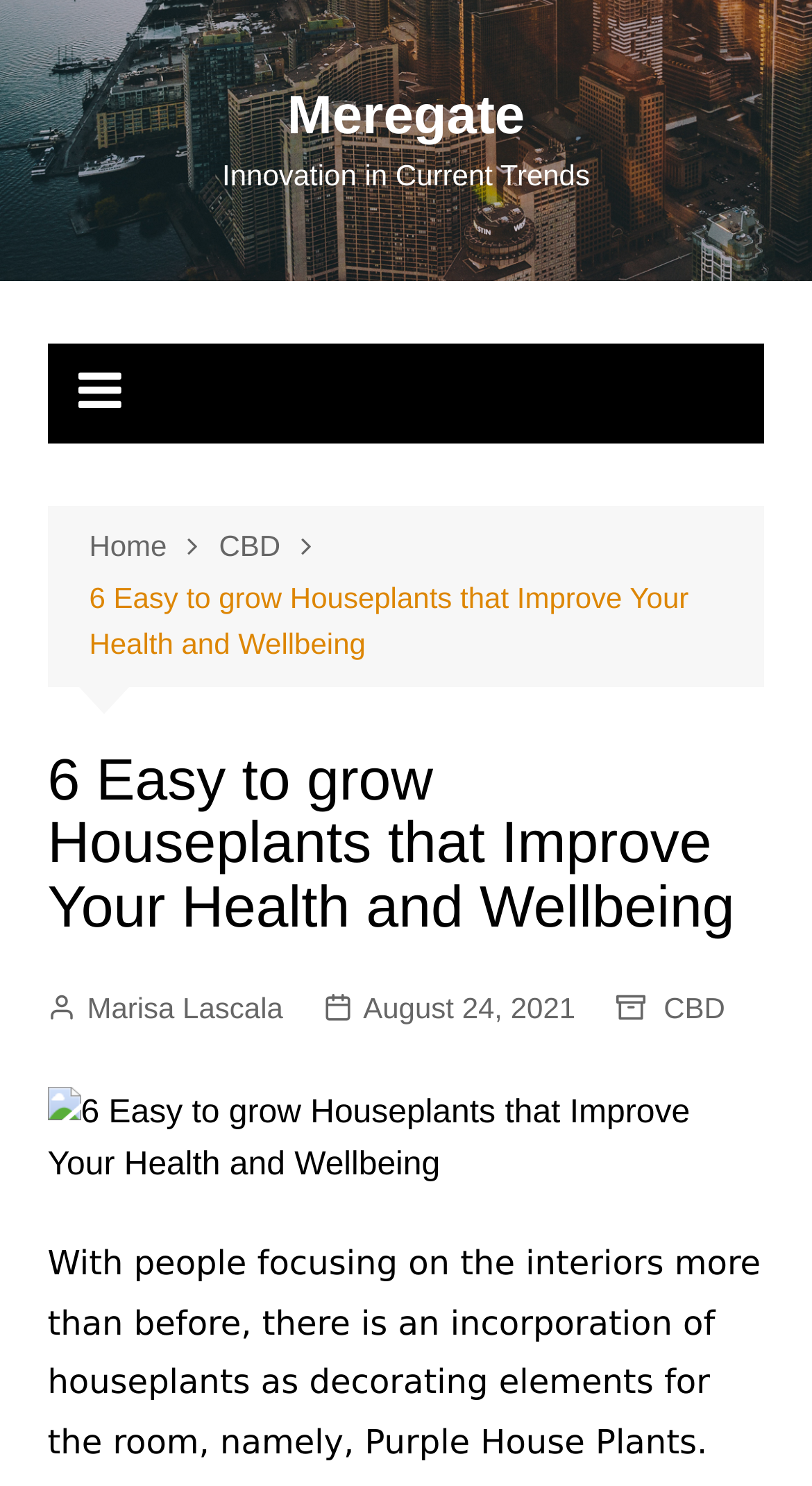Give a one-word or one-phrase response to the question:
What is the category of the article?

CBD